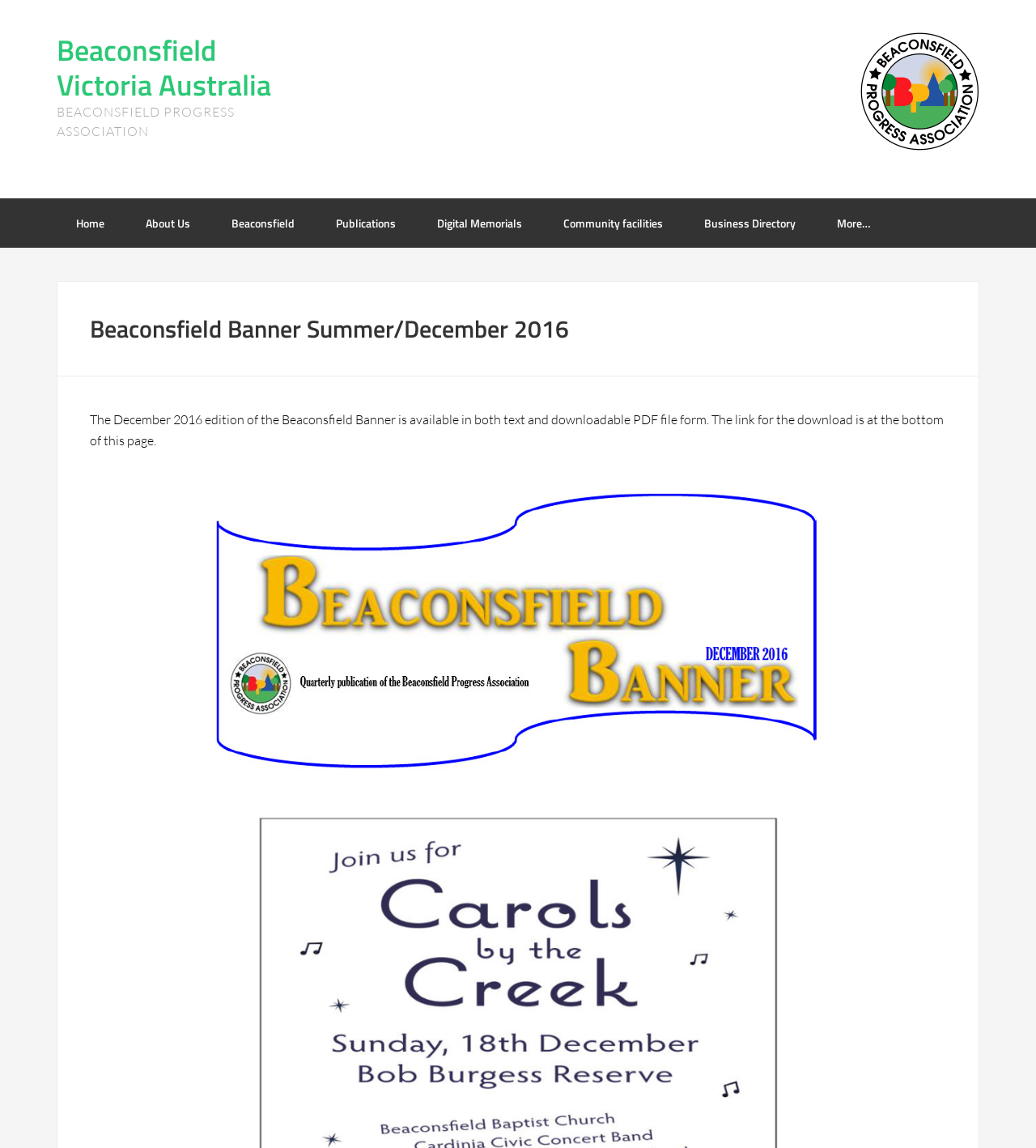What is the current edition of the Beaconsfield Banner?
From the screenshot, supply a one-word or short-phrase answer.

Summer/December 2016